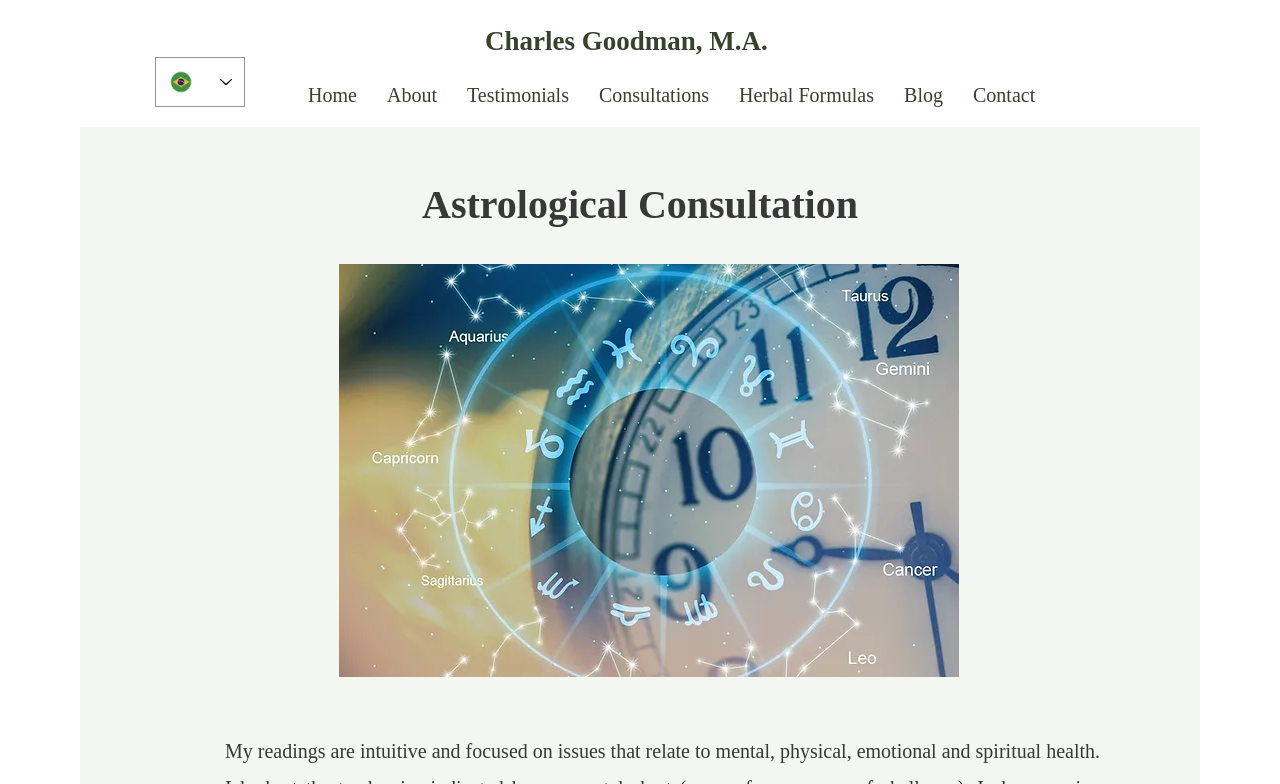Determine the bounding box coordinates for the region that must be clicked to execute the following instruction: "read testimonials".

[0.353, 0.103, 0.456, 0.136]